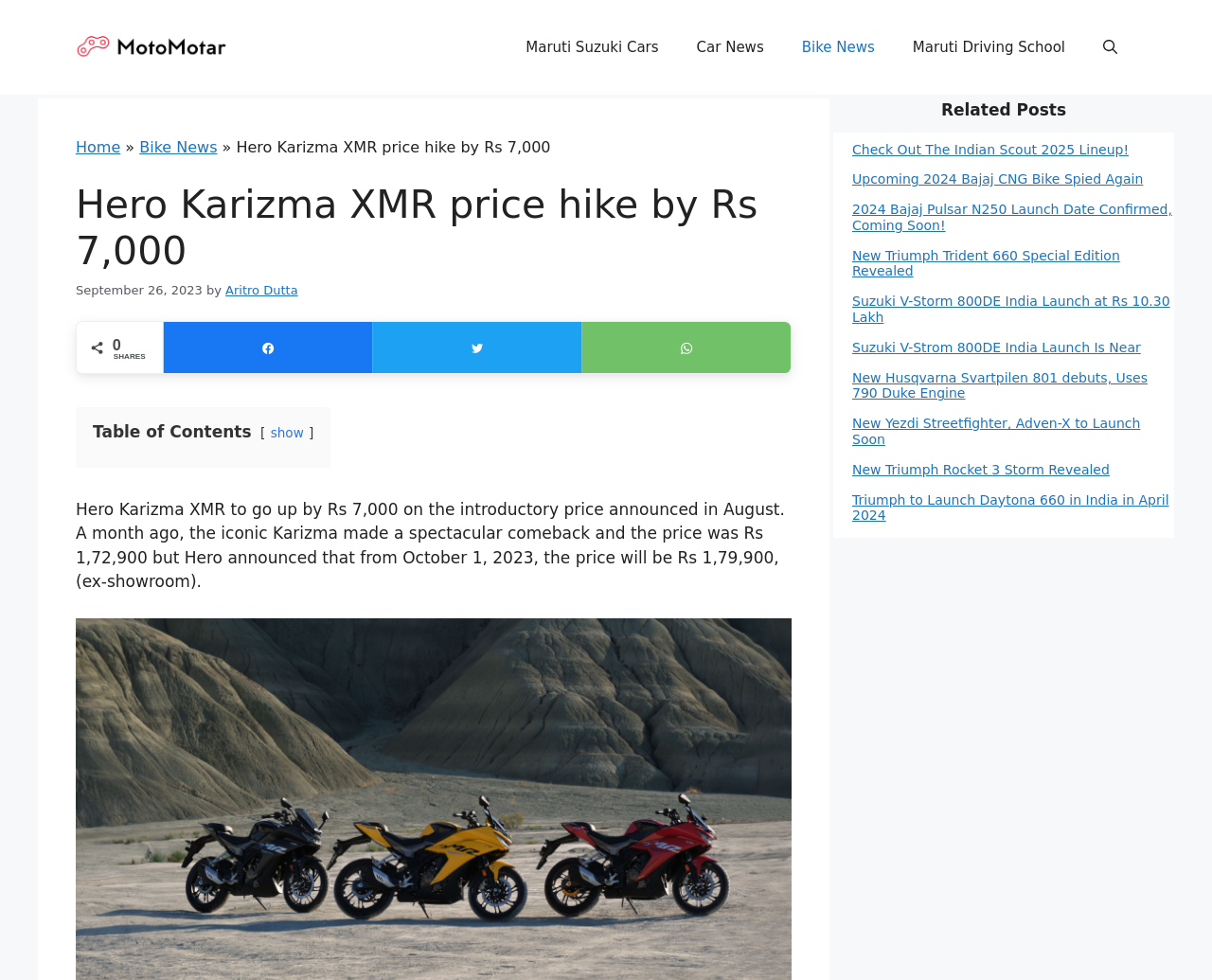Find the bounding box coordinates of the area that needs to be clicked in order to achieve the following instruction: "Open search". The coordinates should be specified as four float numbers between 0 and 1, i.e., [left, top, right, bottom].

[0.895, 0.019, 0.938, 0.077]